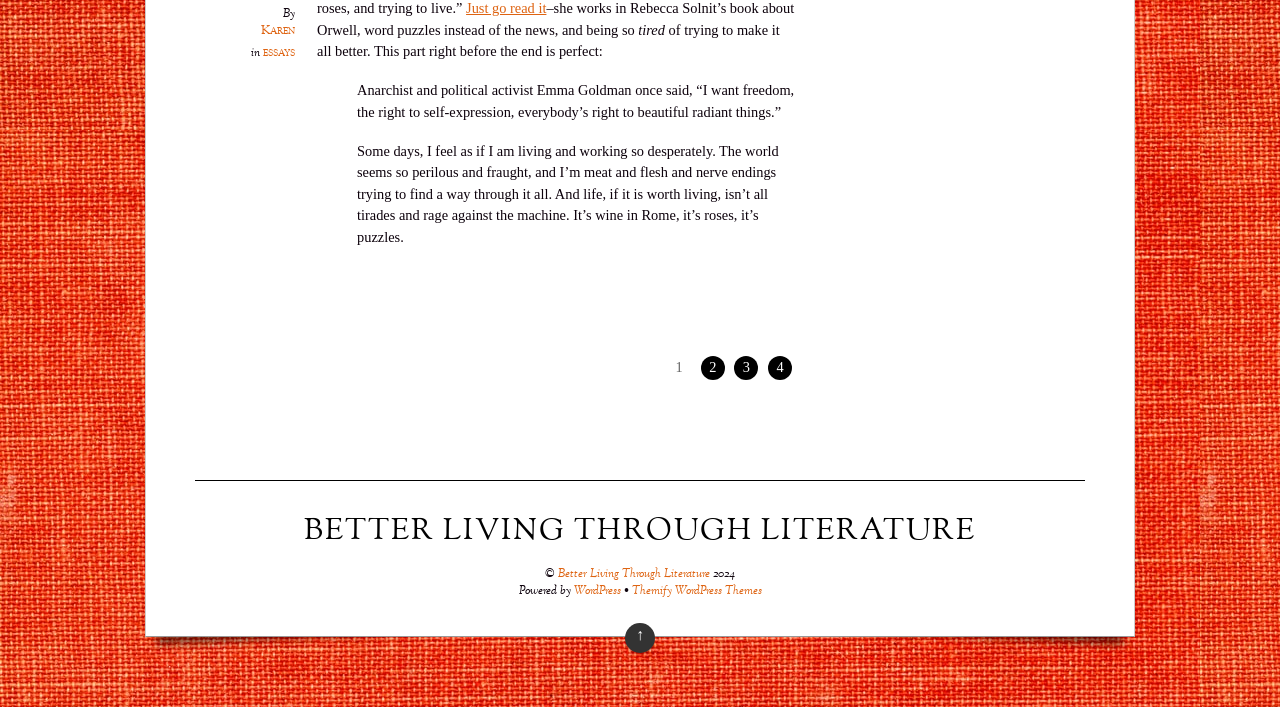Locate the bounding box coordinates of the clickable area needed to fulfill the instruction: "Click on the link to read essays".

[0.205, 0.062, 0.23, 0.087]